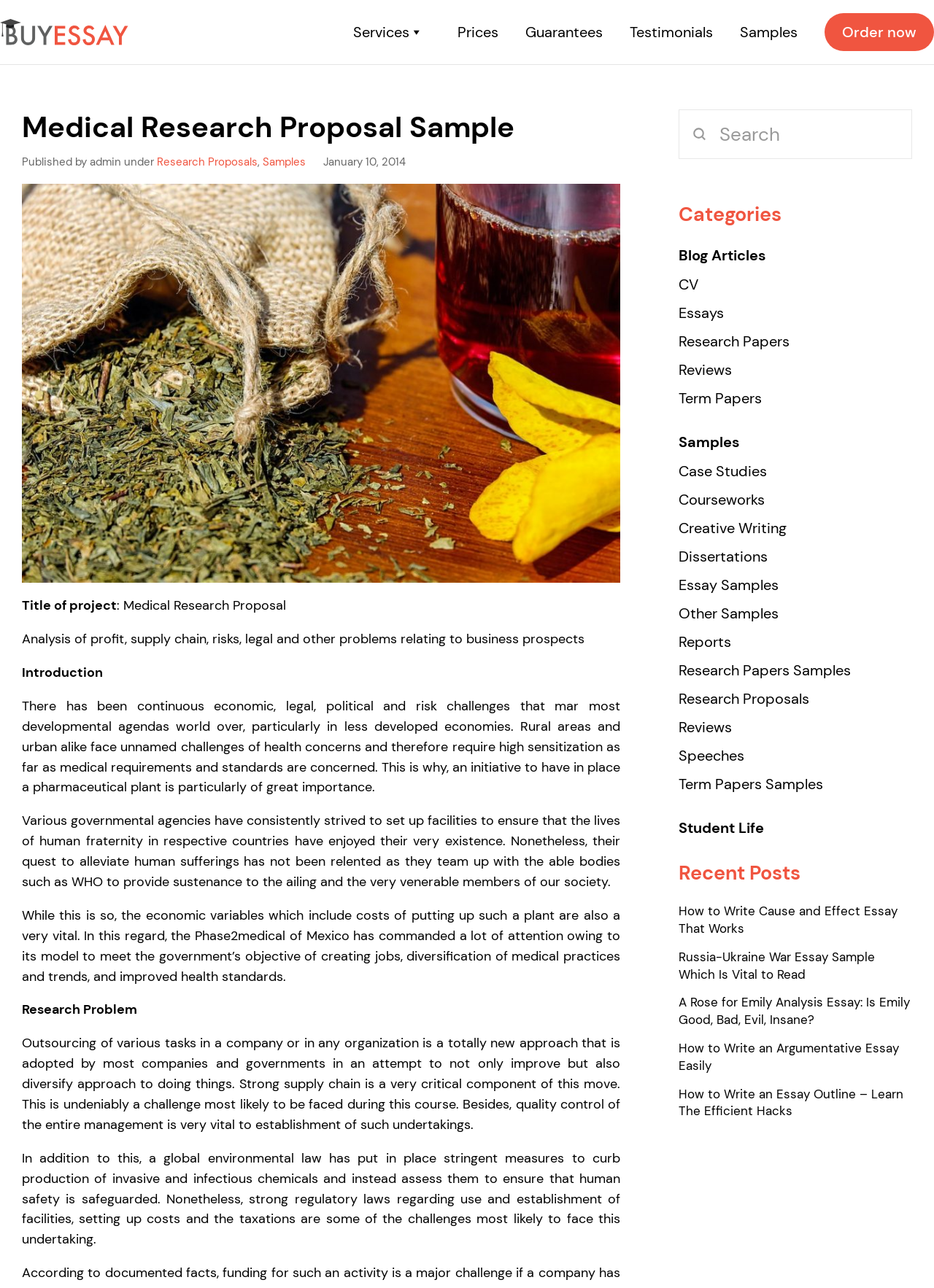What is the topic of the recent post 'How to Write Cause and Effect Essay That Works'?
Give a detailed response to the question by analyzing the screenshot.

The recent post 'How to Write Cause and Effect Essay That Works' is a blog article that provides guidance on writing a cause and effect essay, which is a type of essay that explores the causes and effects of a particular topic or issue.